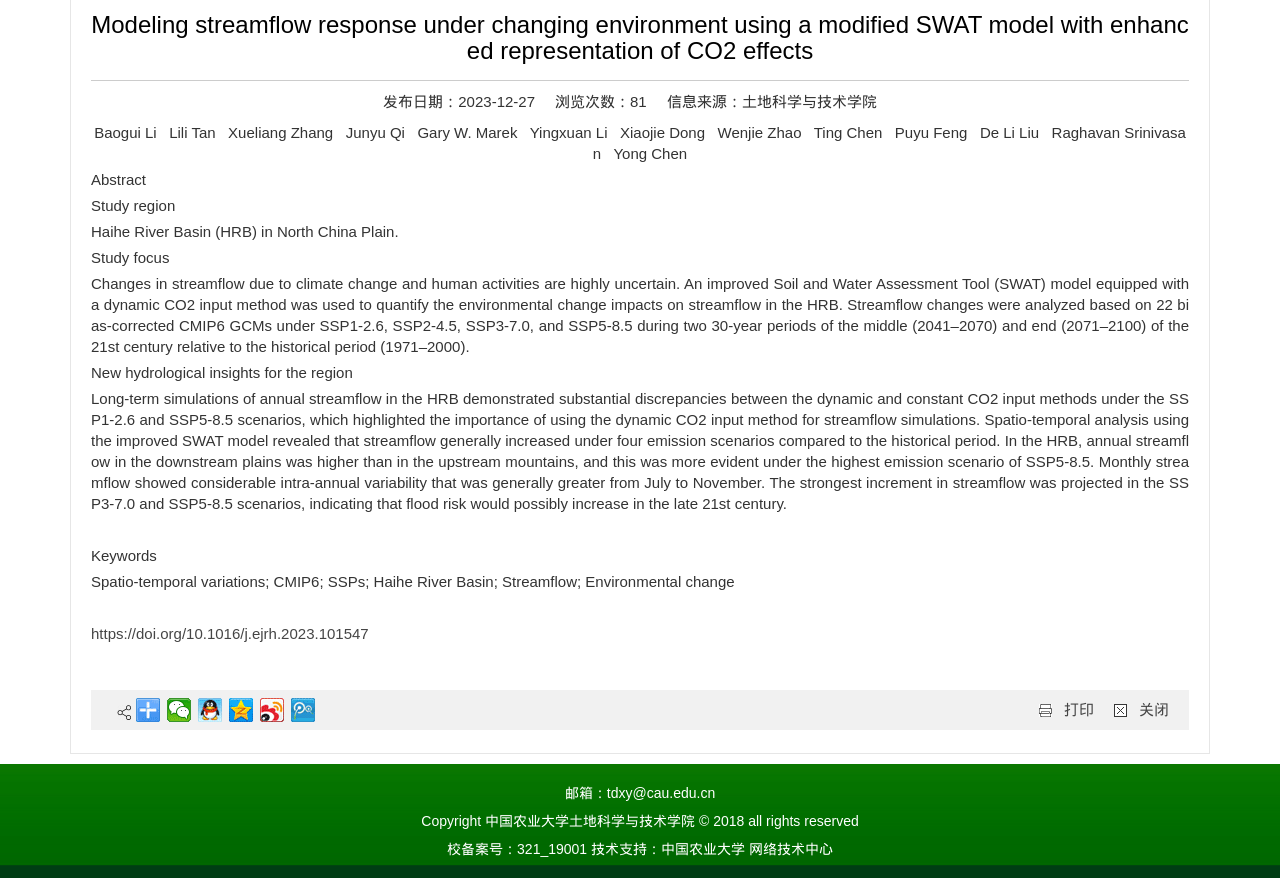Identify the bounding box for the UI element specified in this description: "https://doi.org/10.1016/j.ejrh.2023.101547". The coordinates must be four float numbers between 0 and 1, formatted as [left, top, right, bottom].

[0.071, 0.712, 0.288, 0.731]